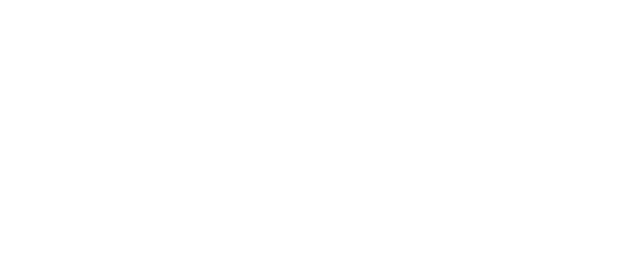What is the purpose of compiling an inventory?
Using the image, give a concise answer in the form of a single word or short phrase.

Insurance claims and personal preparedness